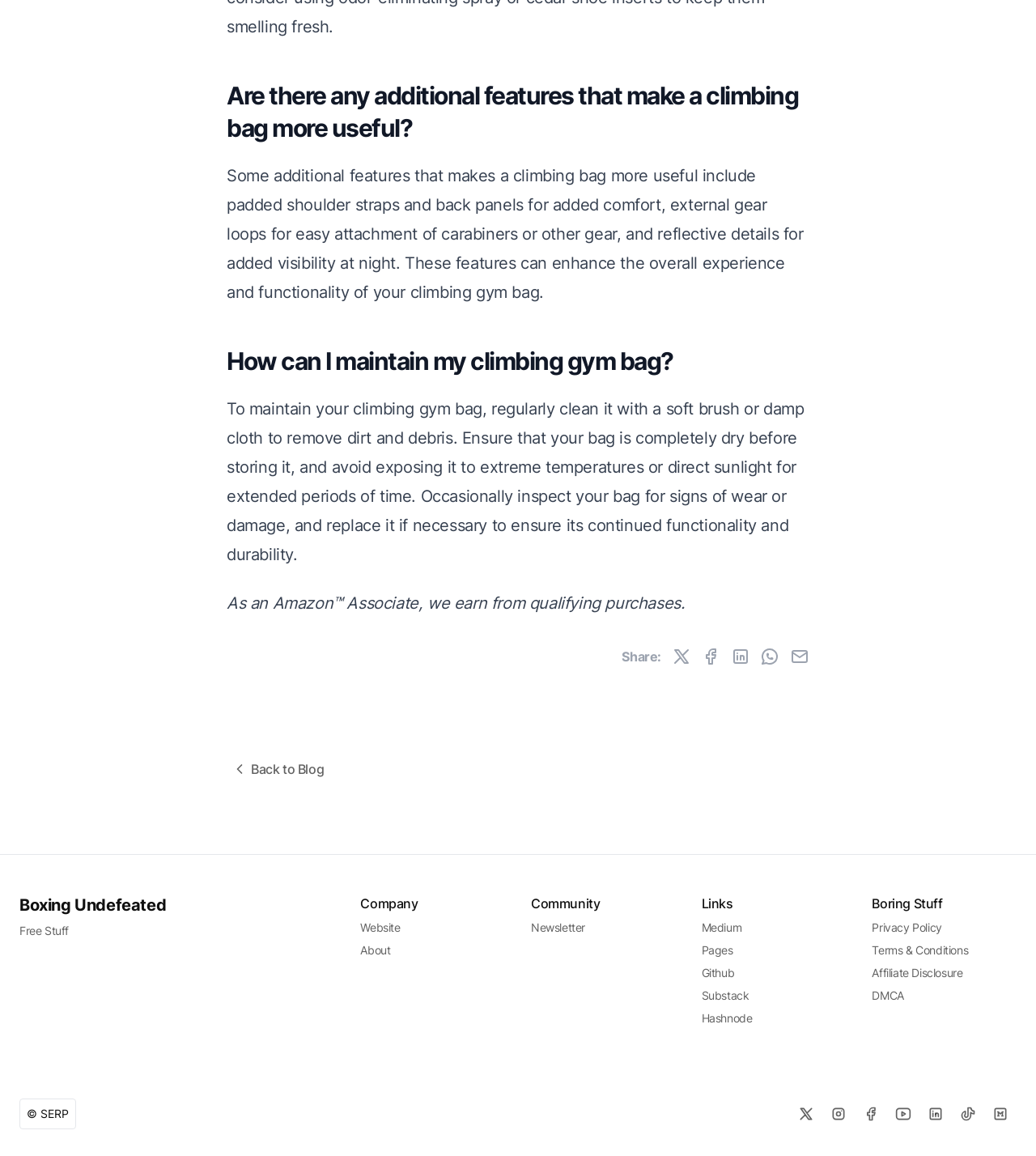Return the bounding box coordinates of the UI element that corresponds to this description: "Back to Blog". The coordinates must be given as four float numbers in the range of 0 and 1, [left, top, right, bottom].

[0.219, 0.648, 0.322, 0.683]